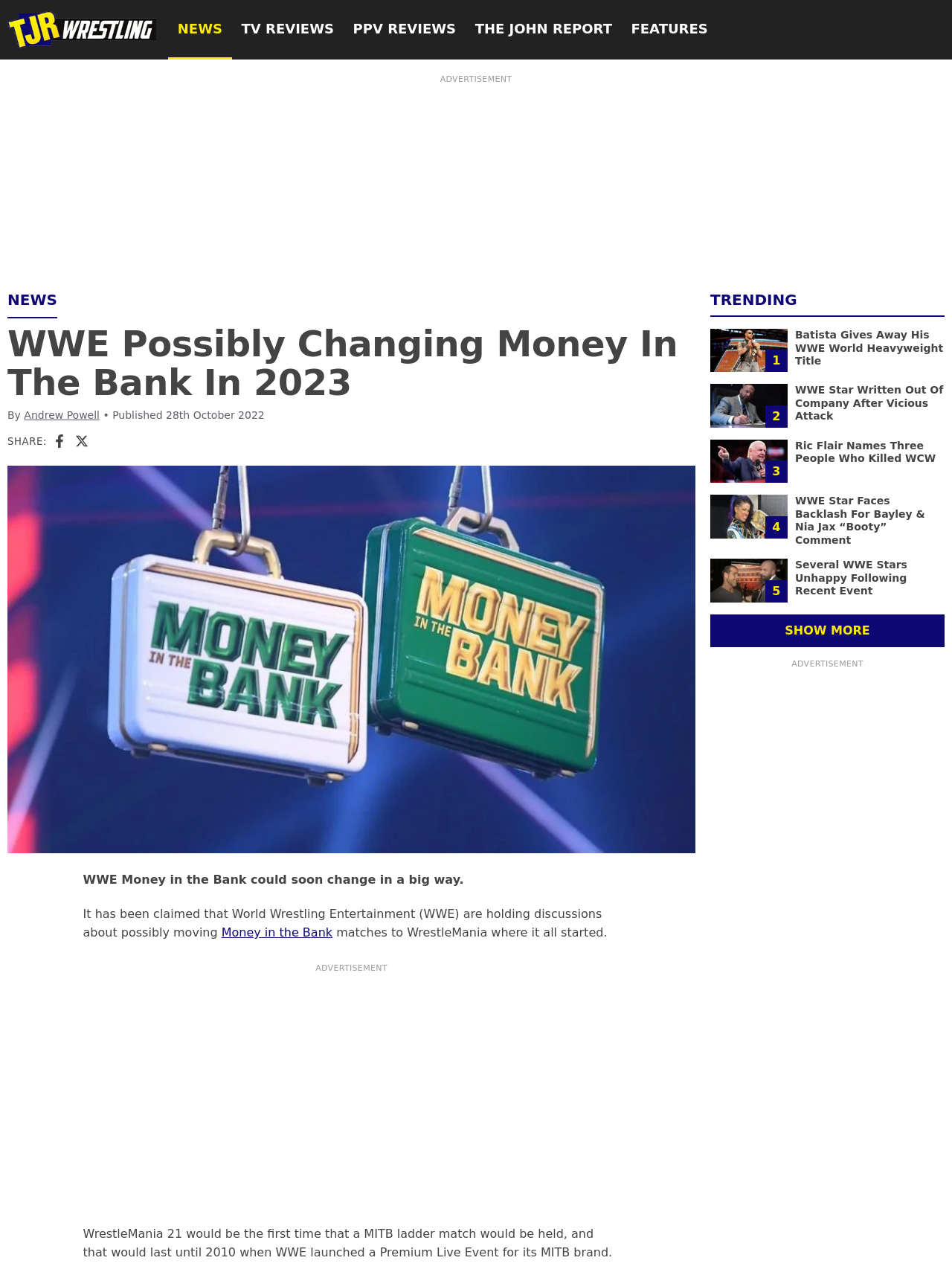Kindly determine the bounding box coordinates for the clickable area to achieve the given instruction: "Read the article about WWE Possibly Changing Money In The Bank In 2023".

[0.008, 0.254, 0.73, 0.316]